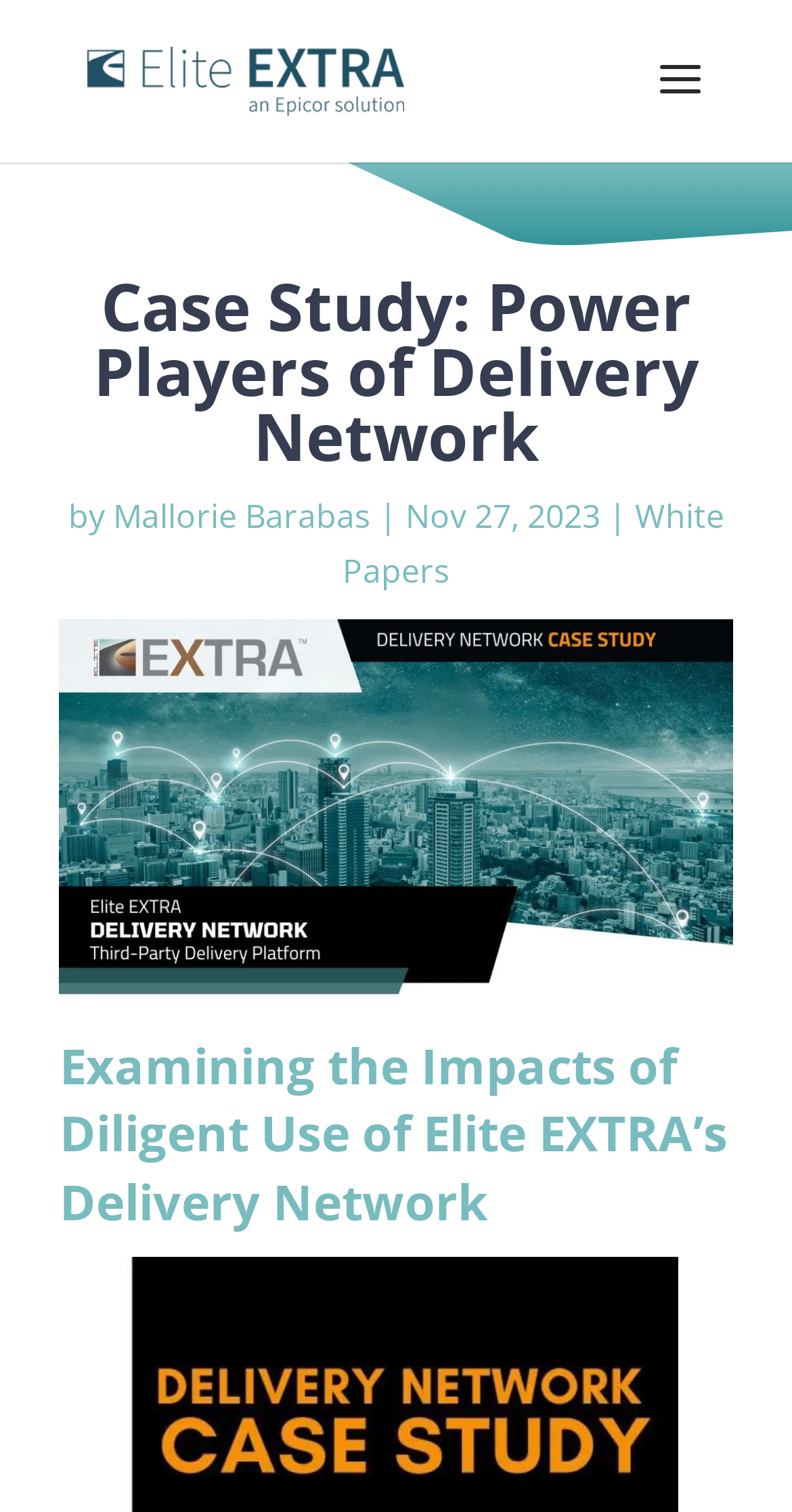What is the date of this case study?
Please provide a detailed answer to the question.

I found the date by looking at the text following the author's name, which is a common convention for indicating the publication date. The text 'Nov 27, 2023' is a date in the format of month, day, and year, which I infer to be the publication date of the case study.